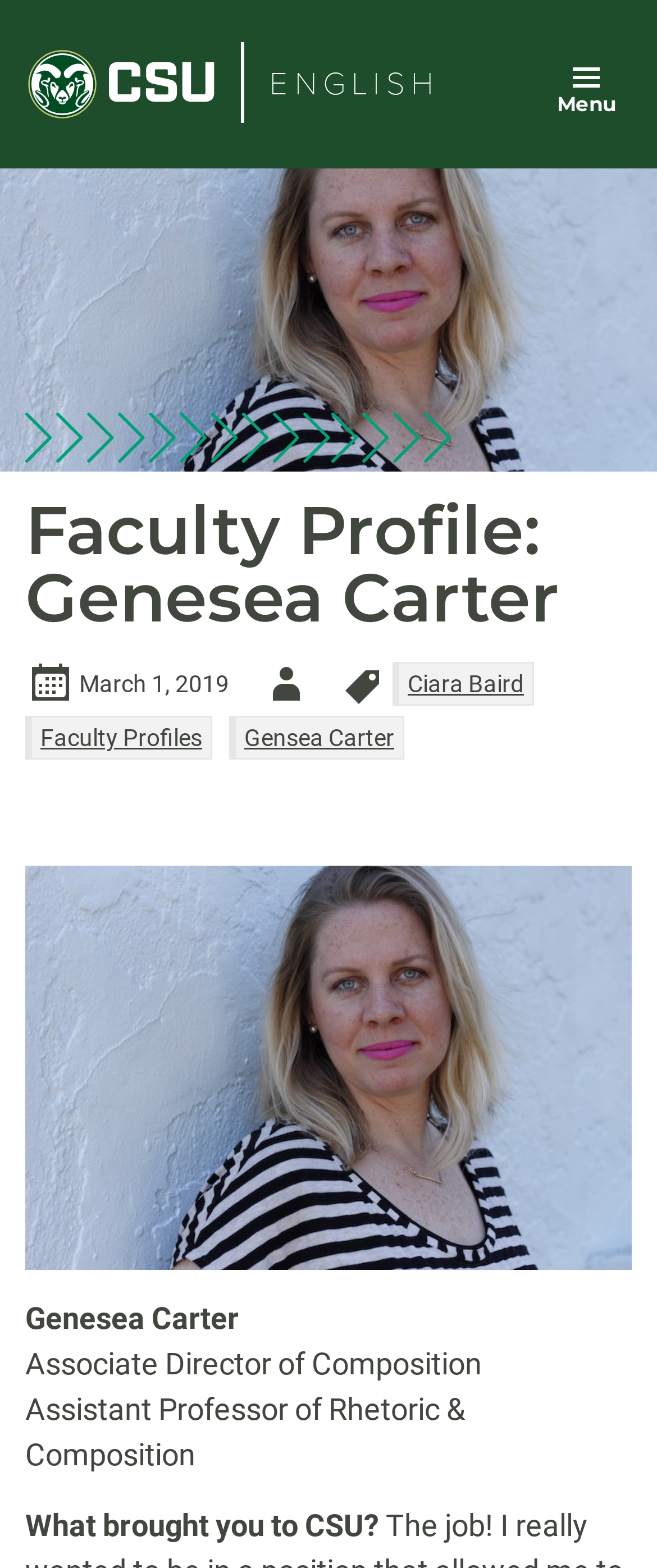Given the element description: "English", predict the bounding box coordinates of the UI element it refers to, using four float numbers between 0 and 1, i.e., [left, top, right, bottom].

[0.41, 0.0, 0.669, 0.107]